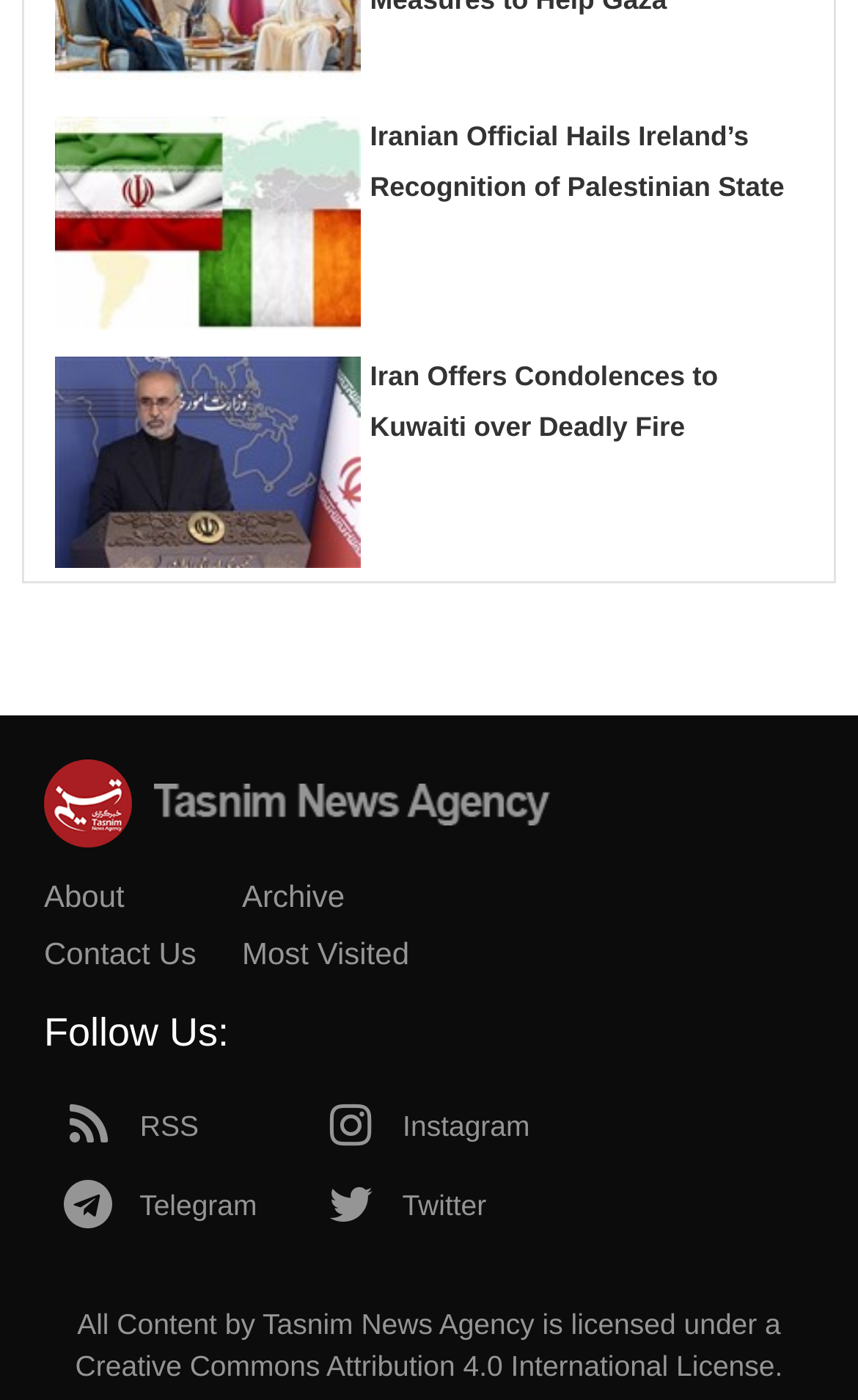Show me the bounding box coordinates of the clickable region to achieve the task as per the instruction: "View image related to Iran offering condolences to Kuwaiti over deadly fire".

[0.064, 0.254, 0.421, 0.406]